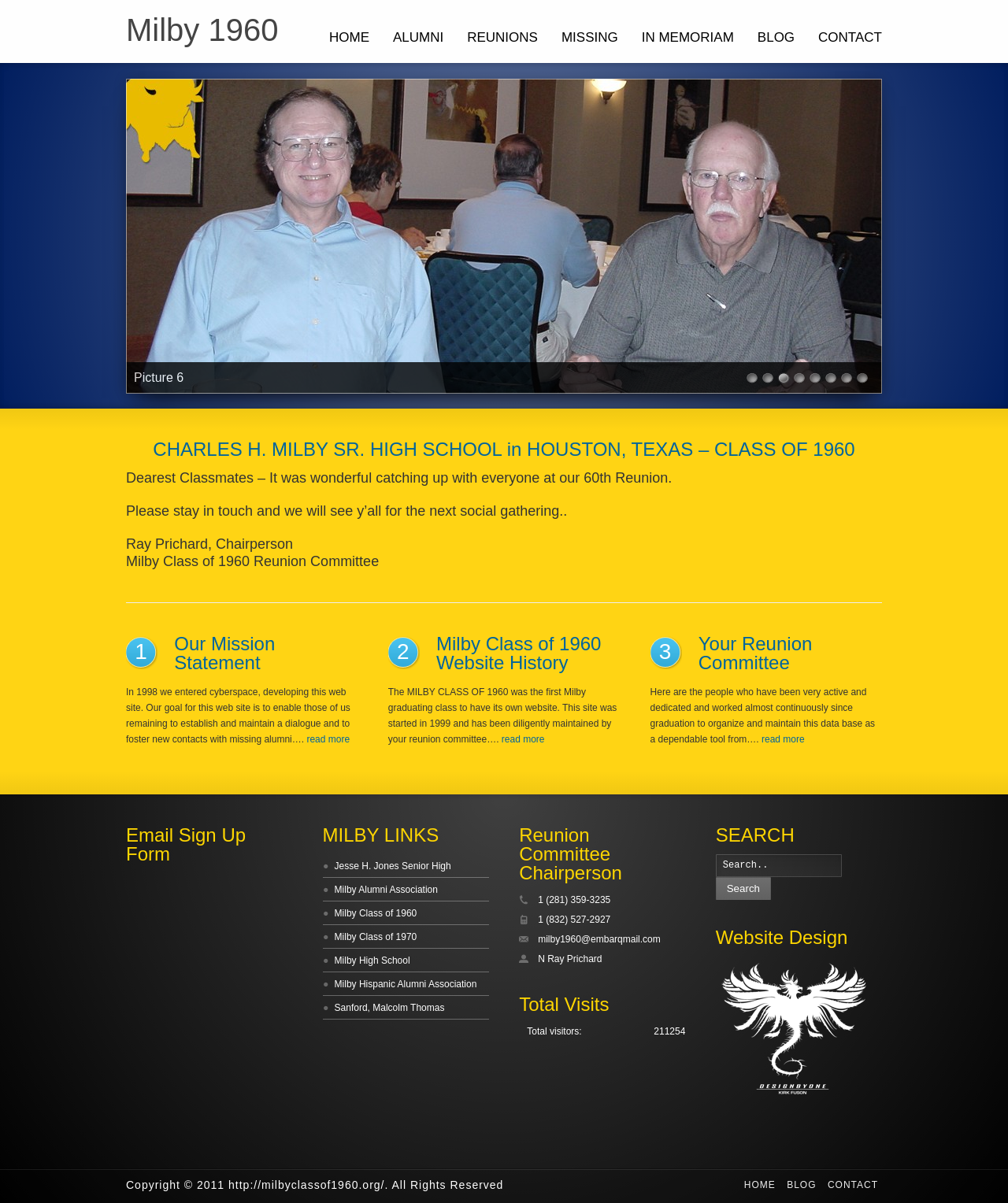Identify the bounding box coordinates of the clickable region required to complete the instruction: "Click the HOME link". The coordinates should be given as four float numbers within the range of 0 and 1, i.e., [left, top, right, bottom].

[0.315, 0.013, 0.378, 0.052]